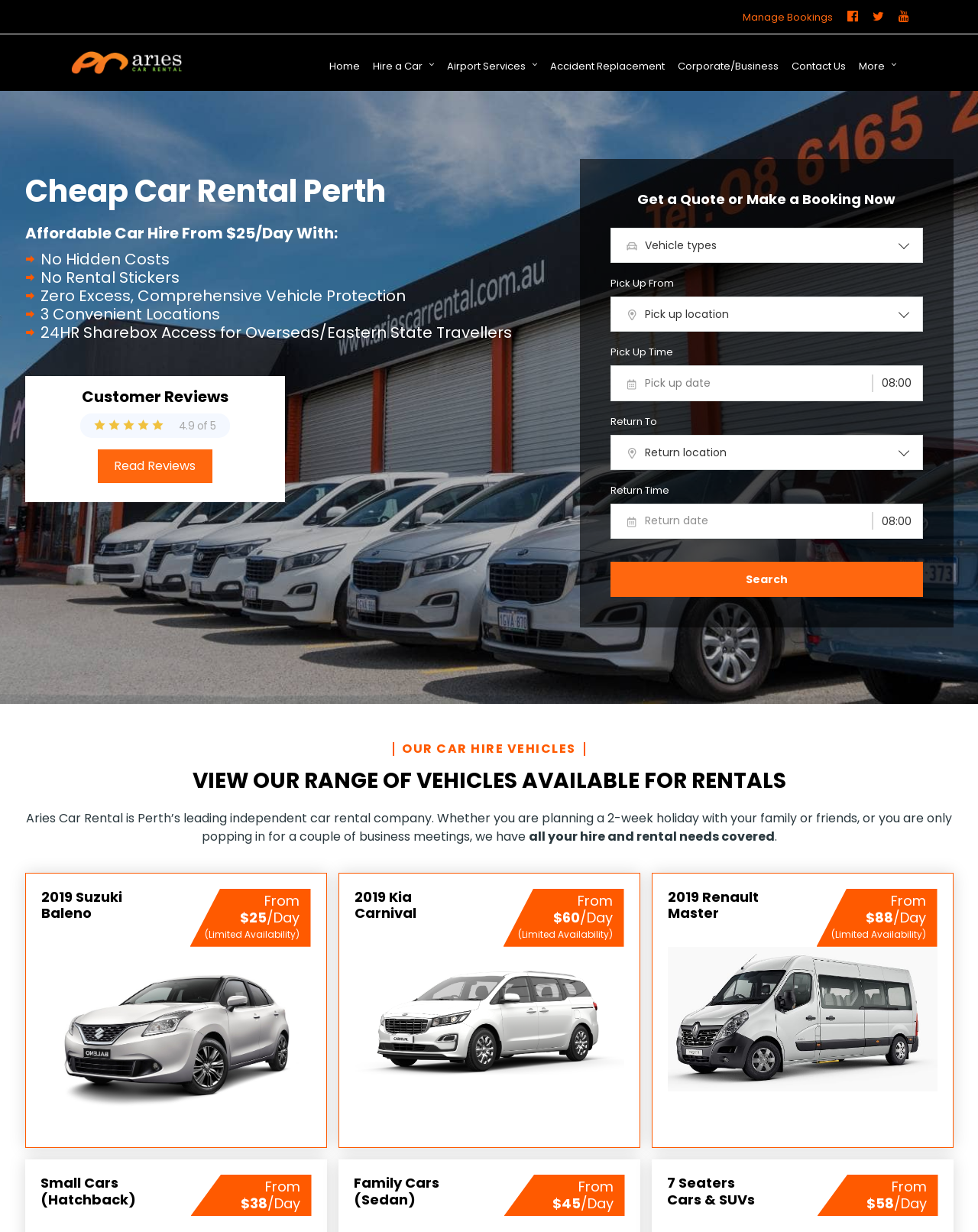Highlight the bounding box coordinates of the element you need to click to perform the following instruction: "Click on Manage Bookings."

[0.759, 0.001, 0.852, 0.028]